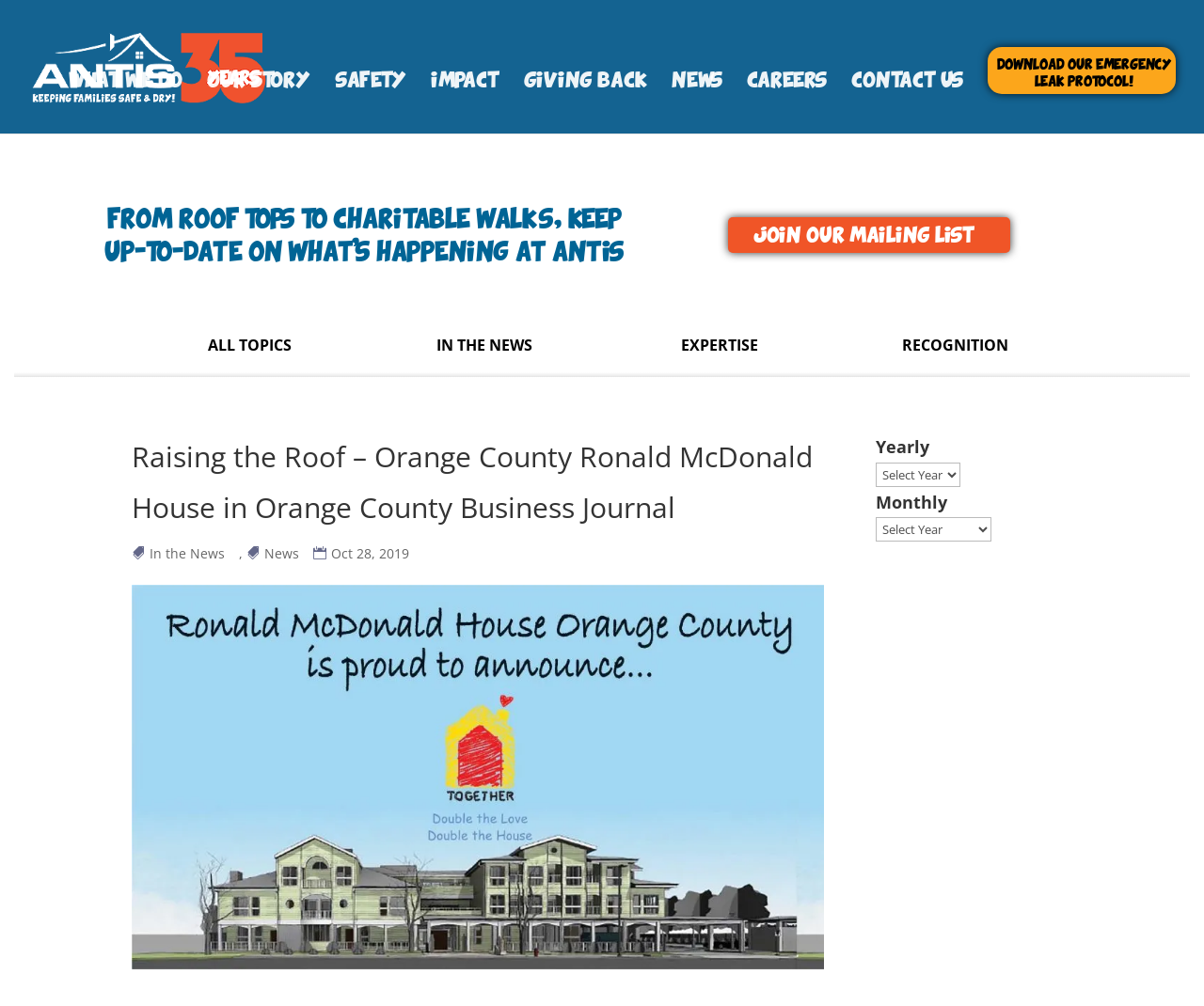What is the topic of the news article?
Look at the image and construct a detailed response to the question.

The topic of the news article can be found in the heading of the article, which is 'Raising the Roof – Orange County Ronald McDonald House in Orange County Business Journal'.